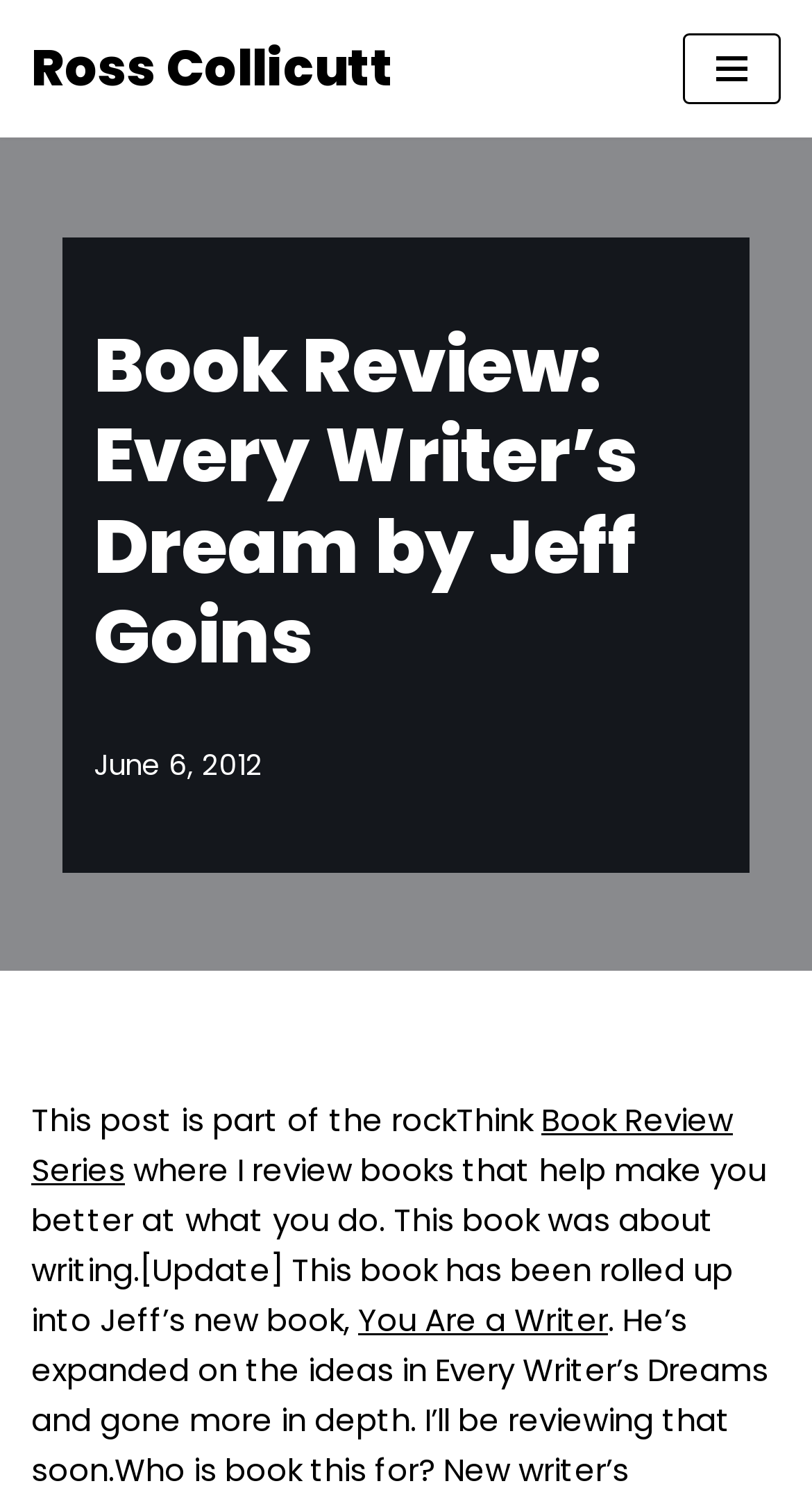What is the name of the website or blog?
Using the image, provide a detailed and thorough answer to the question.

I found the answer by looking at the text 'This post is part of the rockThink Book Review Series...' which indicates that the website or blog is called rockThink.